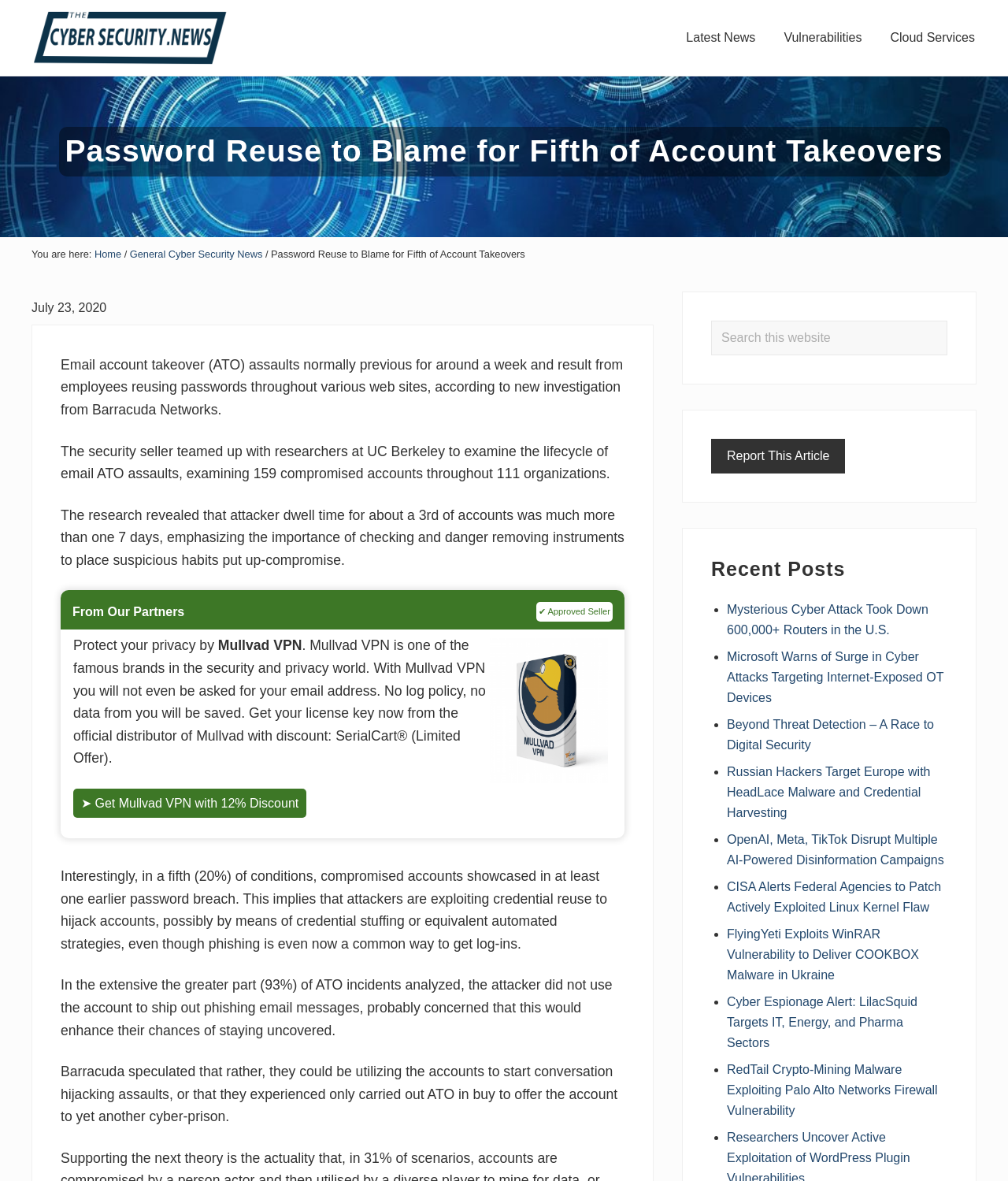Using the given element description, provide the bounding box coordinates (top-left x, top-left y, bottom-right x, bottom-right y) for the corresponding UI element in the screenshot: Report This Article

[0.705, 0.372, 0.839, 0.401]